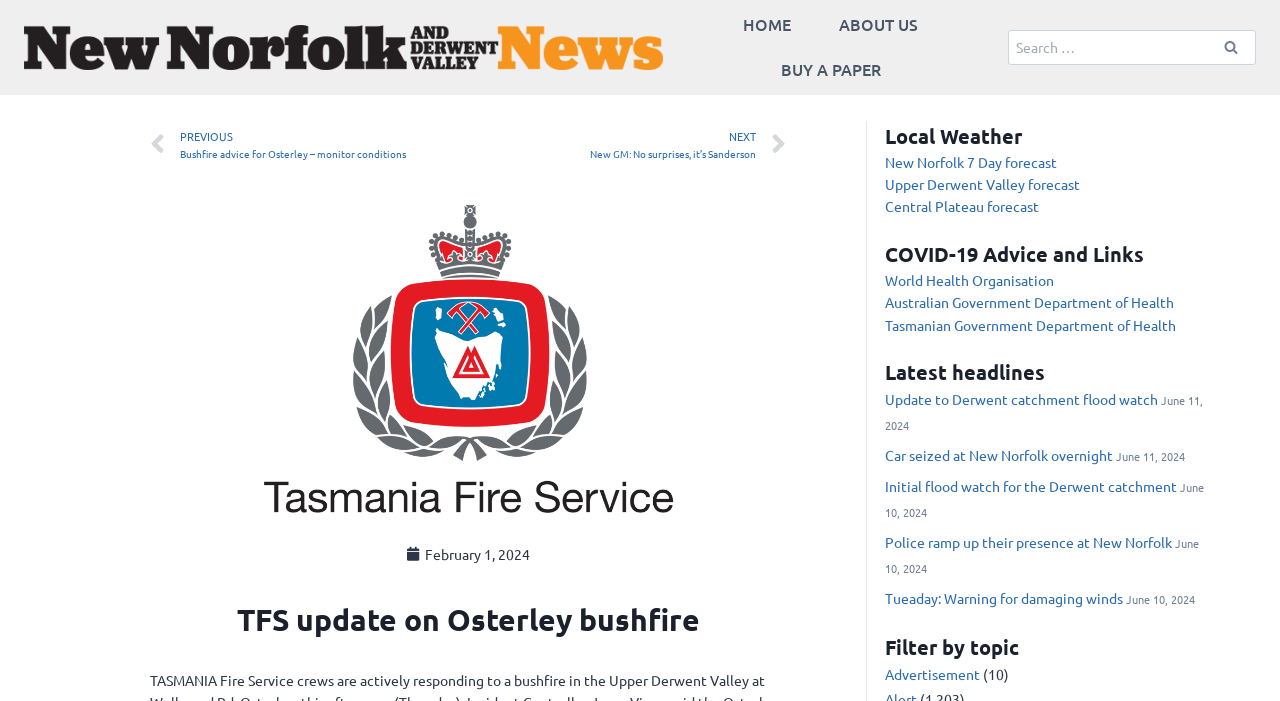What is the name of the news organization?
Using the visual information, reply with a single word or short phrase.

New Norfolk News